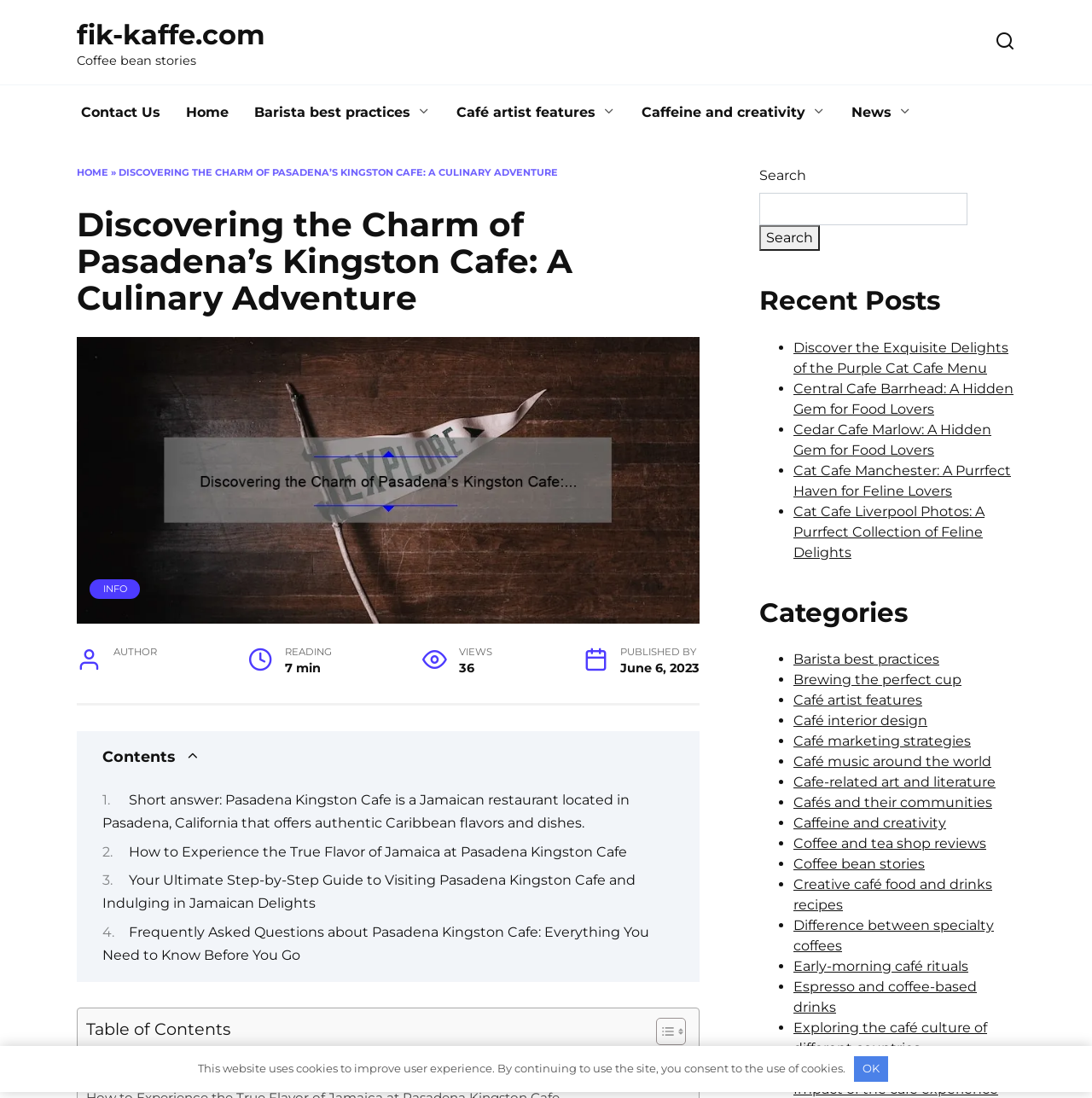What type of cuisine does Pasadena Kingston Cafe offer?
Based on the screenshot, provide your answer in one word or phrase.

Caribbean